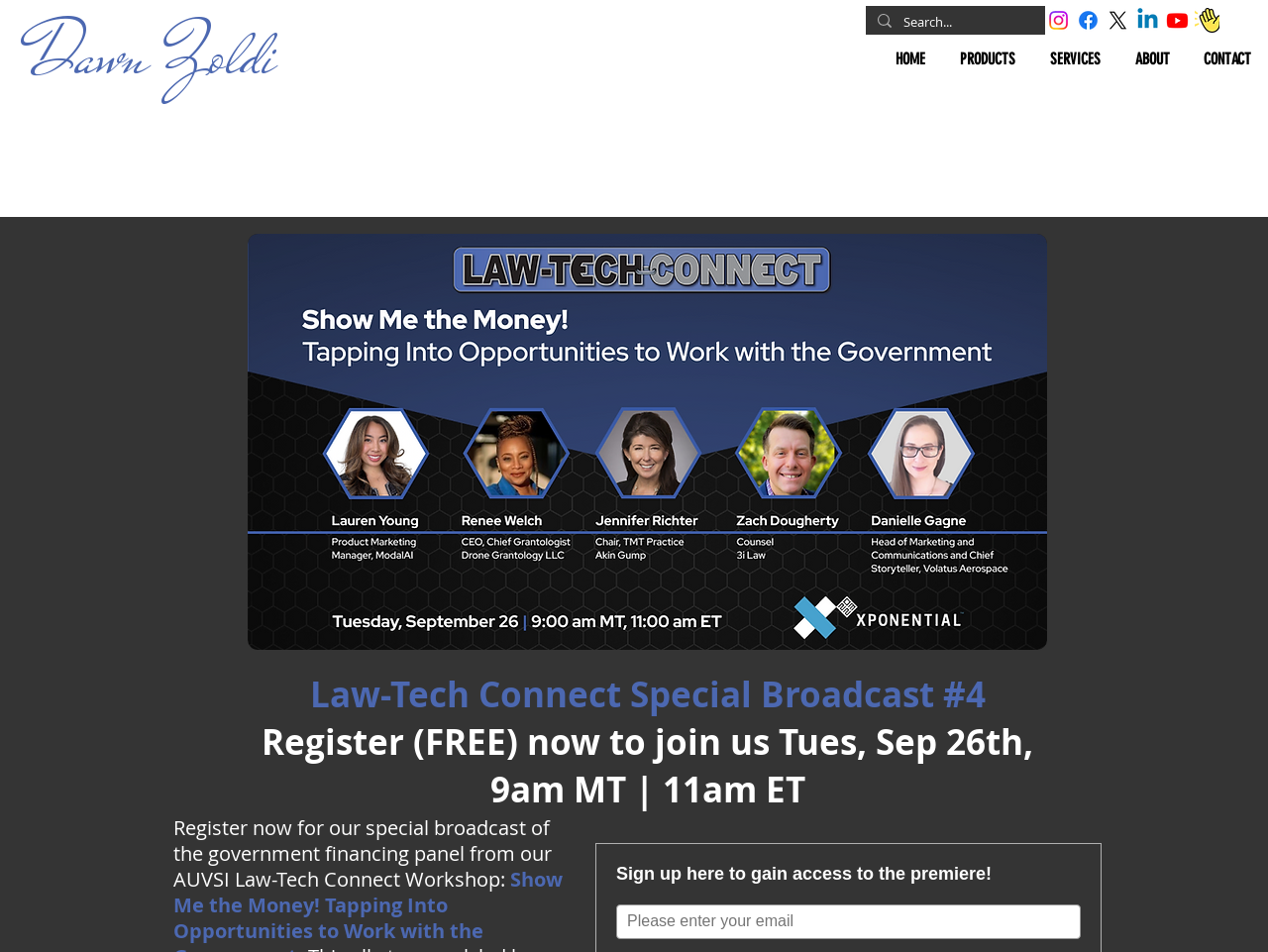Please specify the coordinates of the bounding box for the element that should be clicked to carry out this instruction: "Register for the special broadcast". The coordinates must be four float numbers between 0 and 1, formatted as [left, top, right, bottom].

[0.2, 0.655, 0.821, 0.854]